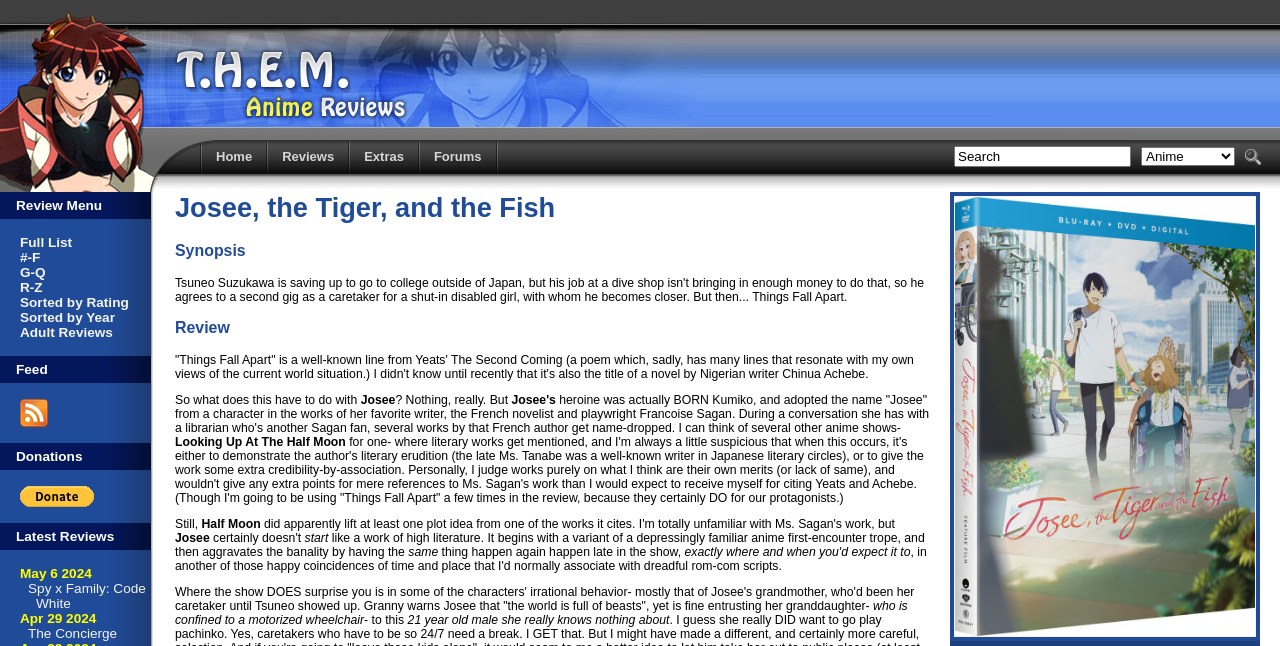What is the name of the anime being reviewed?
Give a thorough and detailed response to the question.

The name of the anime being reviewed can be found in the heading 'Josee, the Tiger, and the Fish' which is located at the top of the webpage, and also in the image caption '[Josee, the Tiger, and the Fish]' which is located below the heading.